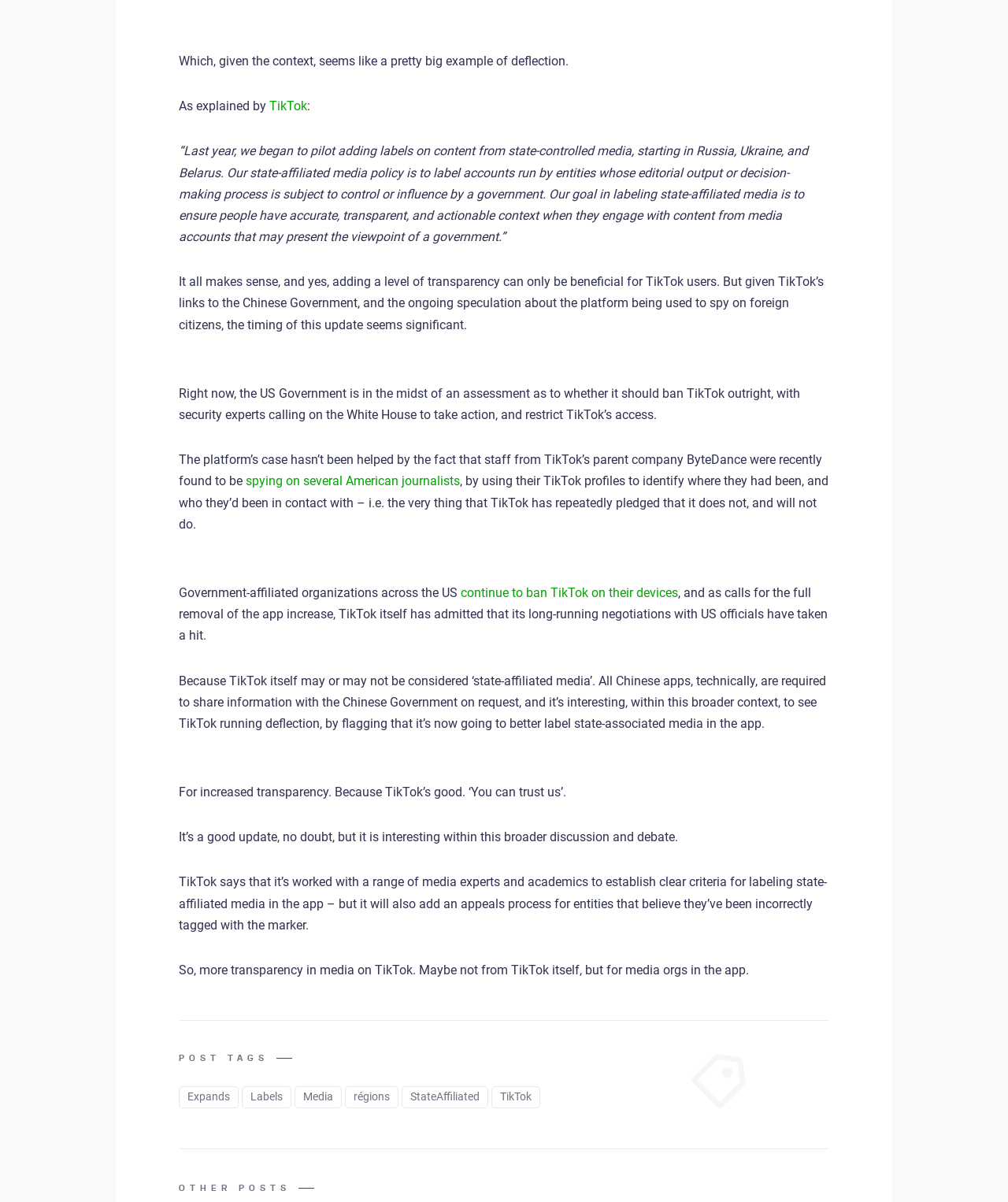What is the topic of the article?
Can you offer a detailed and complete answer to this question?

Based on the content of the article, it appears to be discussing TikTok's new feature to label state-affiliated media and the implications of this update given the platform's links to the Chinese Government.